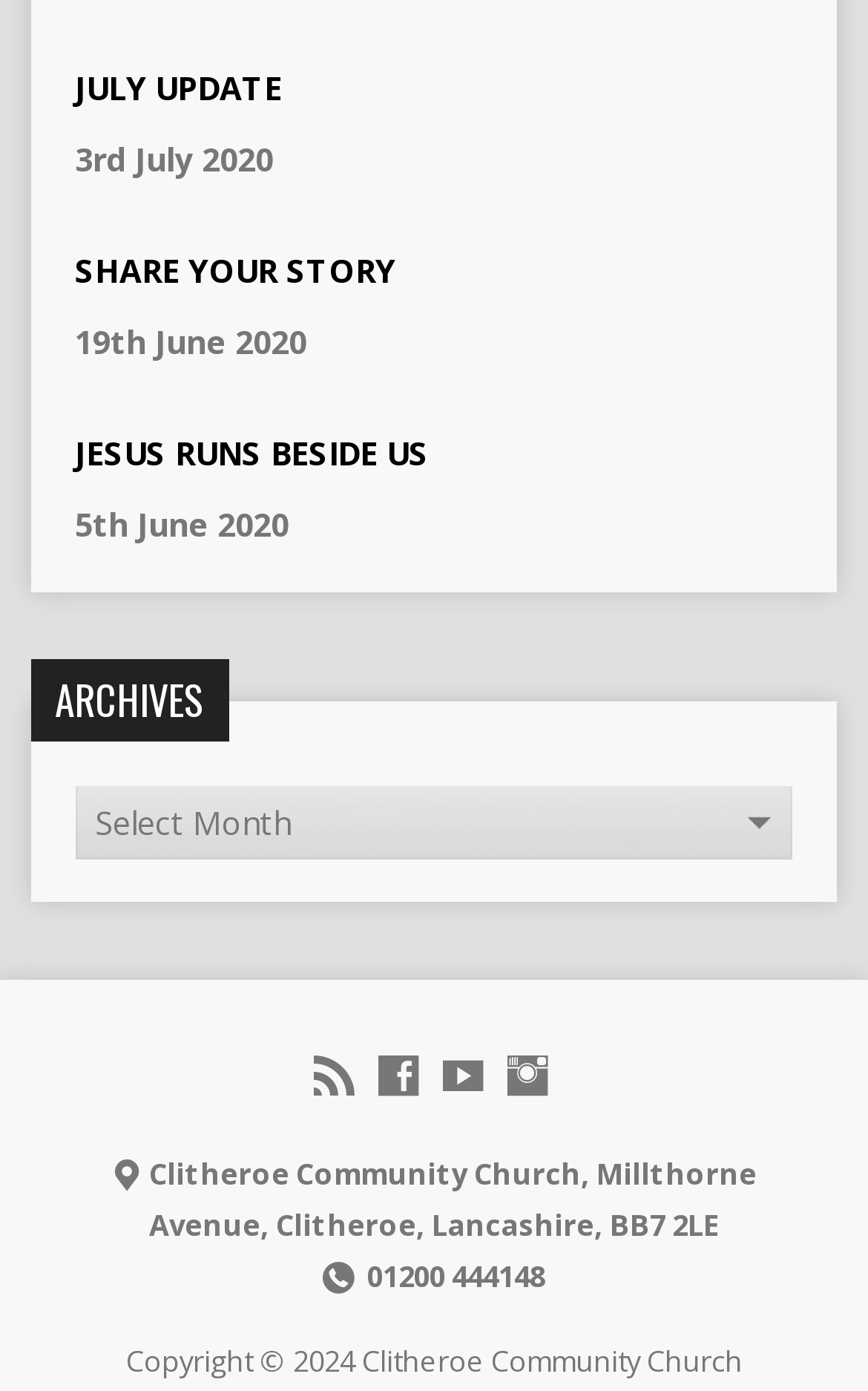Determine the bounding box coordinates for the area that needs to be clicked to fulfill this task: "Click on JESUS RUNS BESIDE US". The coordinates must be given as four float numbers between 0 and 1, i.e., [left, top, right, bottom].

[0.086, 0.311, 0.494, 0.341]